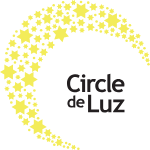Describe the image thoroughly, including all noticeable details.

The image features the logo of "Circle de Luz," a non-profit organization dedicated to empowering young Latina women. The design incorporates a crescent shape adorned with numerous yellow stars, symbolizing hope, guidance, and inspiration. The name "Circle de Luz" is prominently displayed, with "Circle" in a bold, dark font, and "de Luz" in a slightly lighter style, reinforcing the theme of illumination and support. This logo encapsulates the organization's mission to foster leadership and community involvement among its participants.